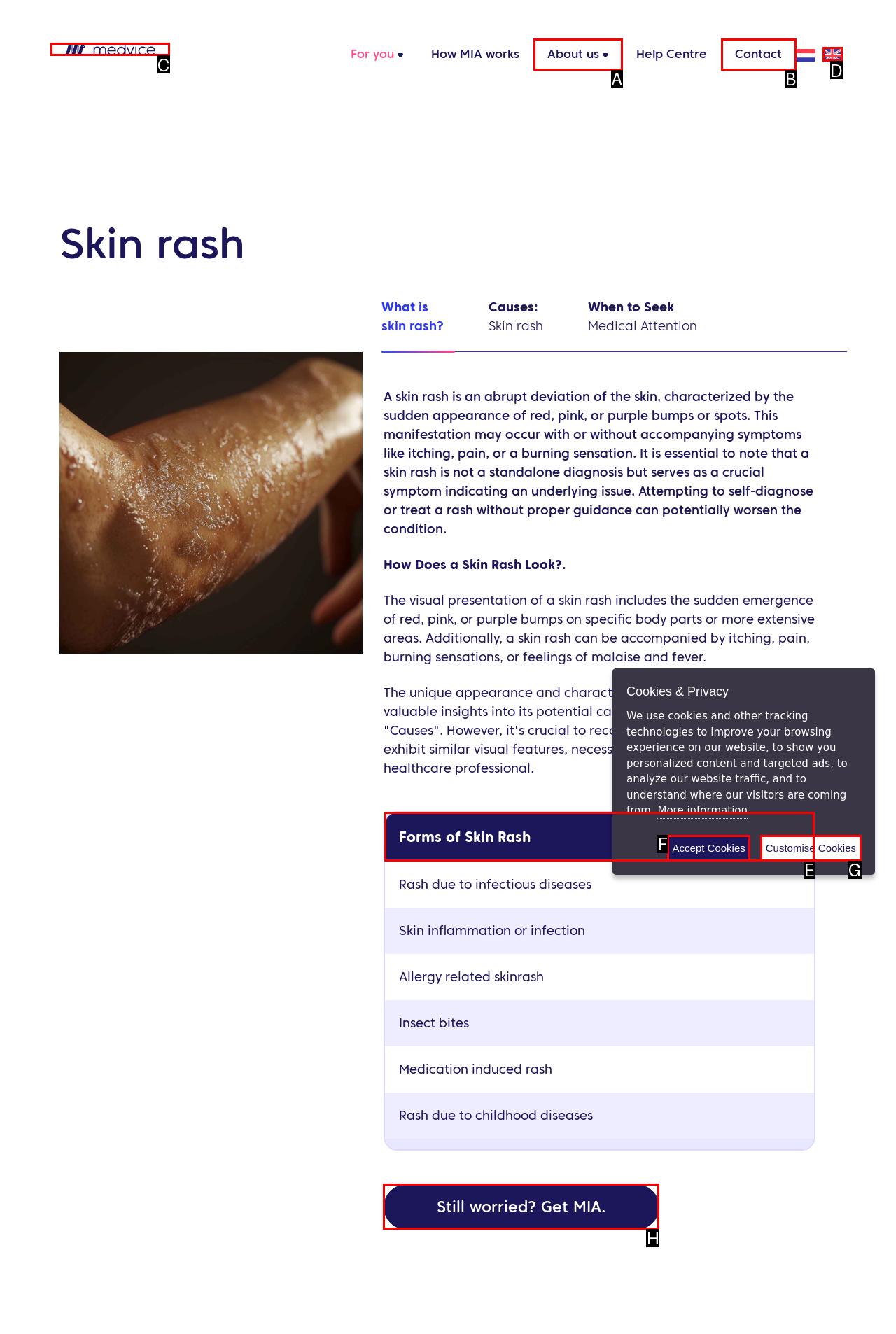Select the option that matches this description: Booking Rest Camp
Answer by giving the letter of the chosen option.

None